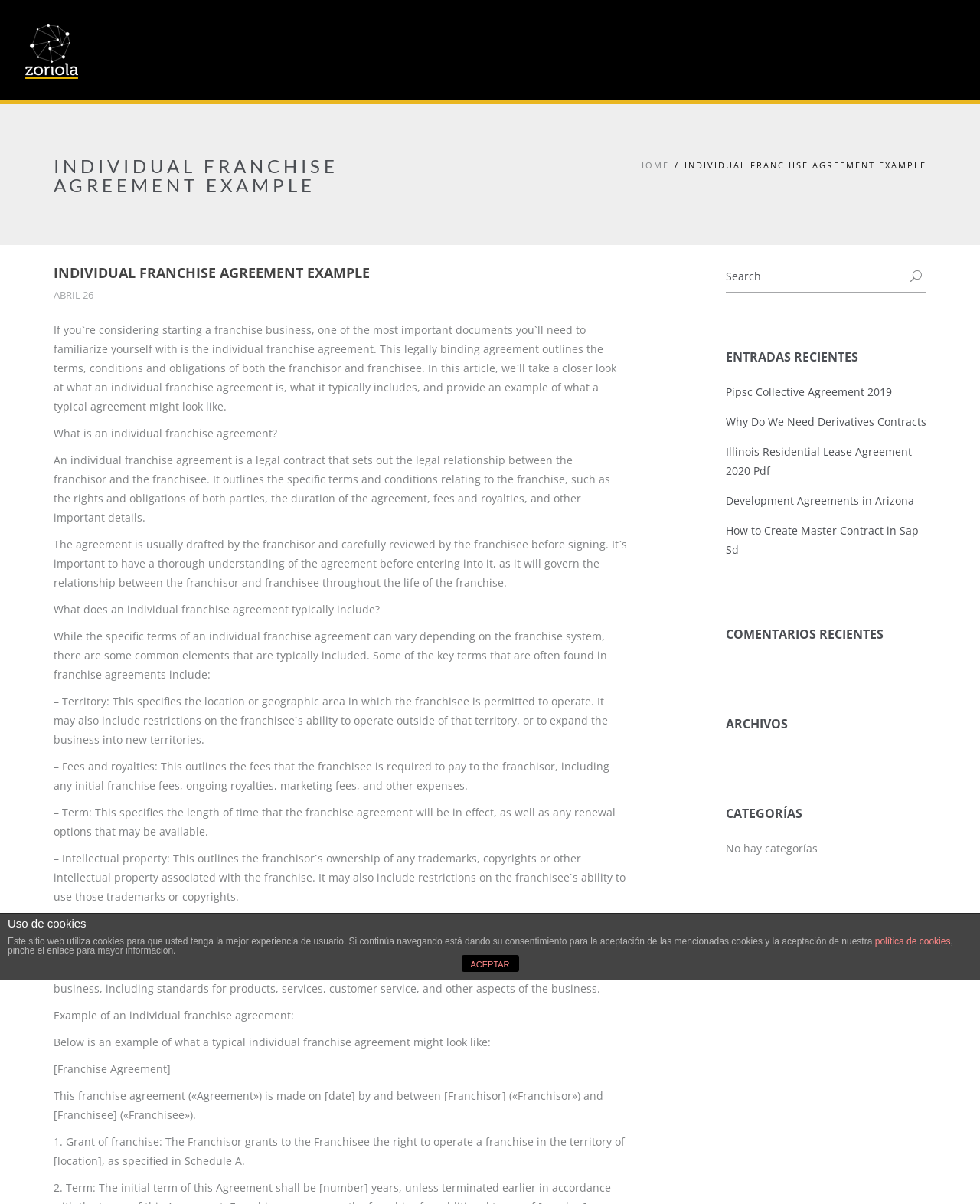Please find the bounding box for the UI element described by: "ACEPTAR".

[0.471, 0.793, 0.529, 0.807]